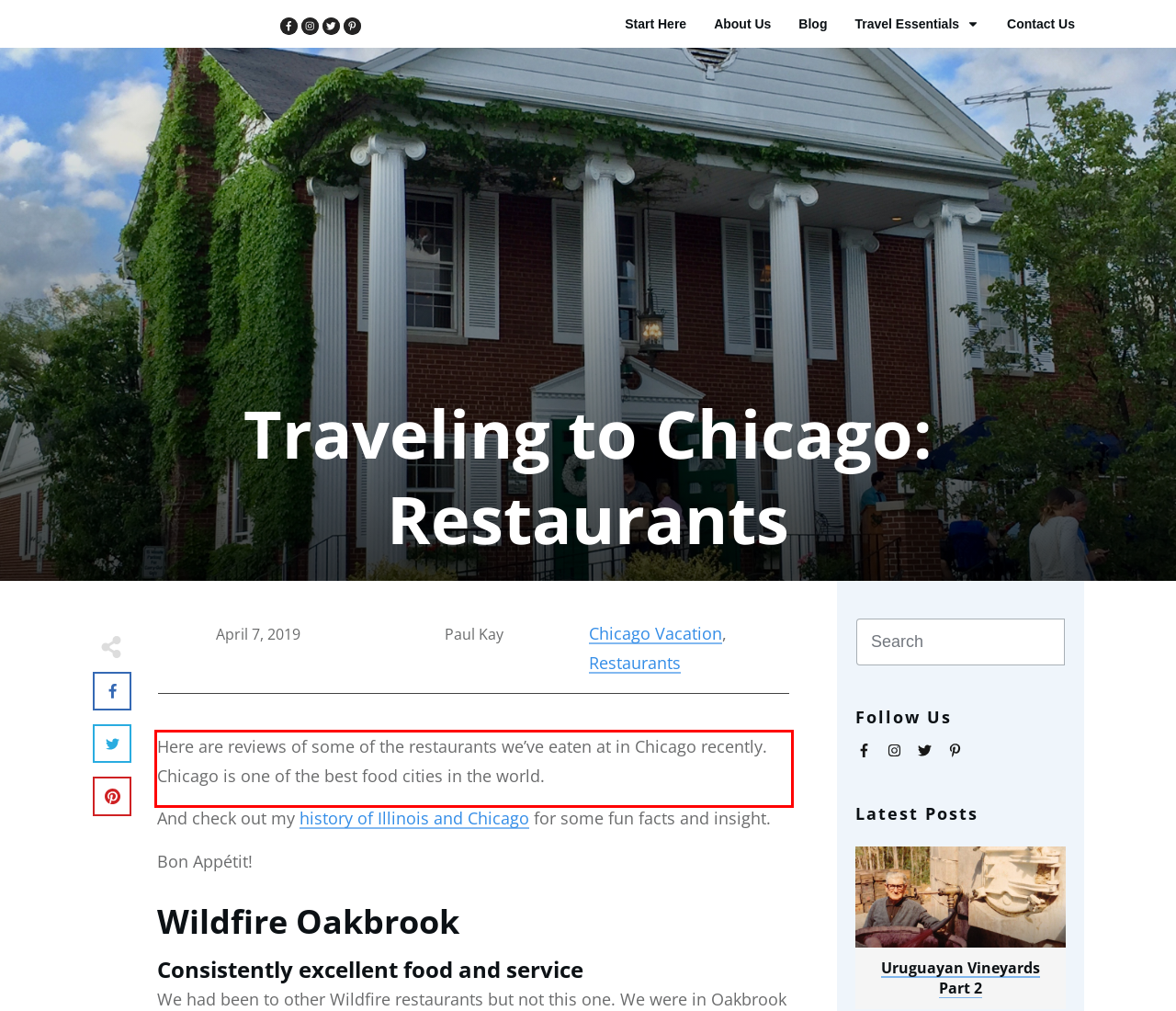Please identify and extract the text from the UI element that is surrounded by a red bounding box in the provided webpage screenshot.

Here are reviews of some of the restaurants we’ve eaten at in Chicago recently. Chicago is one of the best food cities in the world.